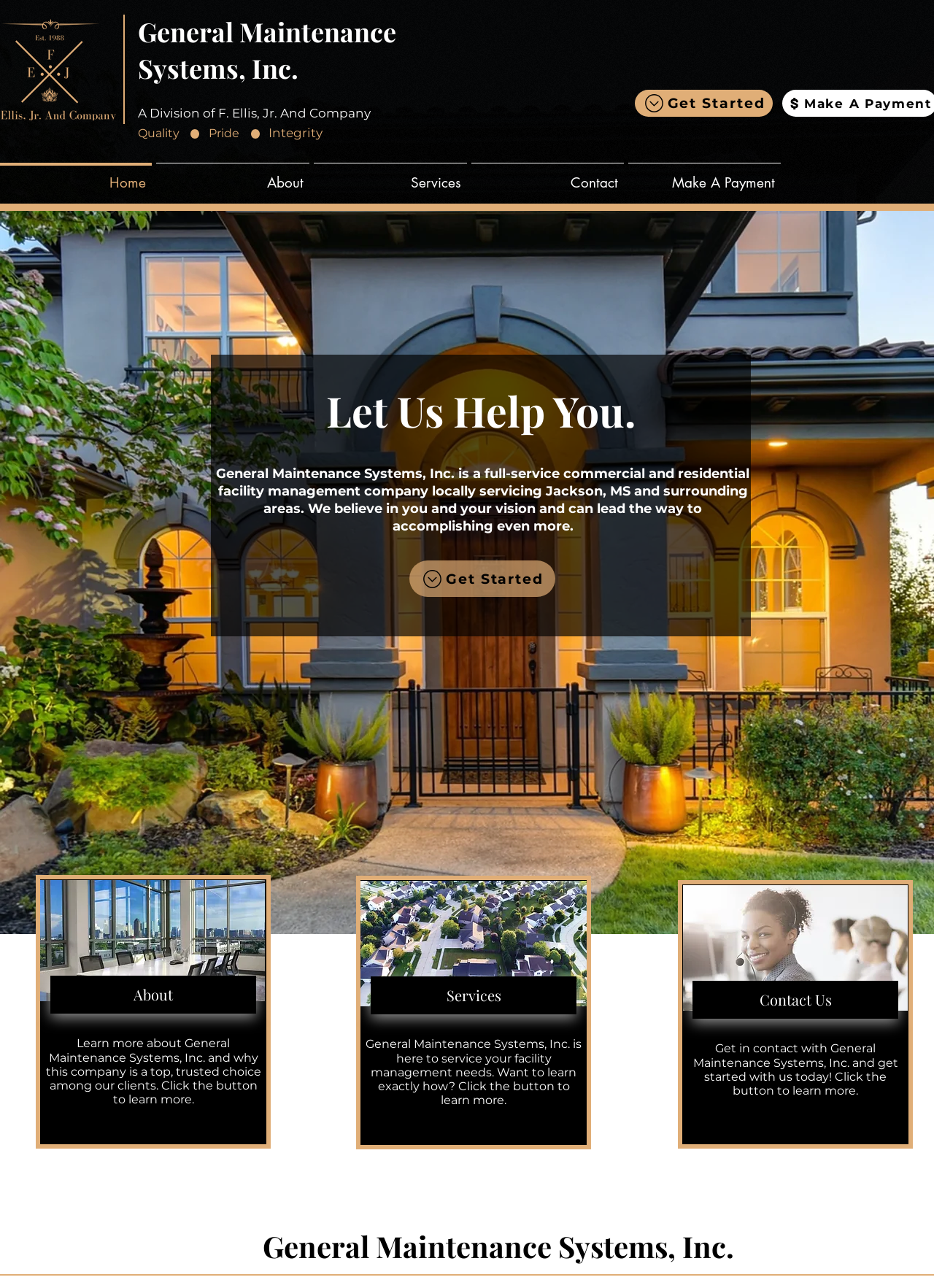Please determine the heading text of this webpage.

General Maintenance Systems, Inc.